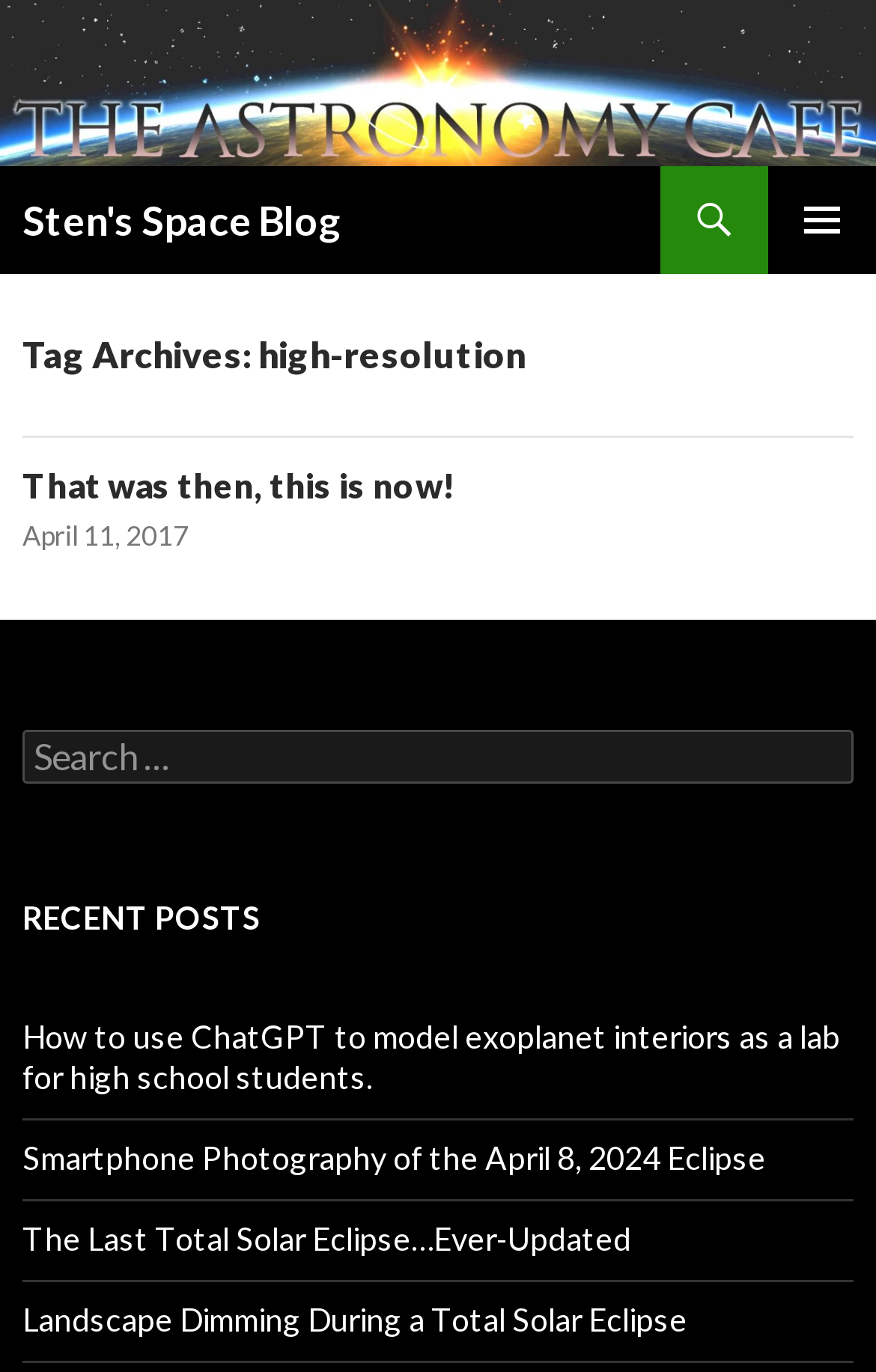Can you find the bounding box coordinates of the area I should click to execute the following instruction: "go to Sten's Space Blog homepage"?

[0.0, 0.041, 1.0, 0.072]